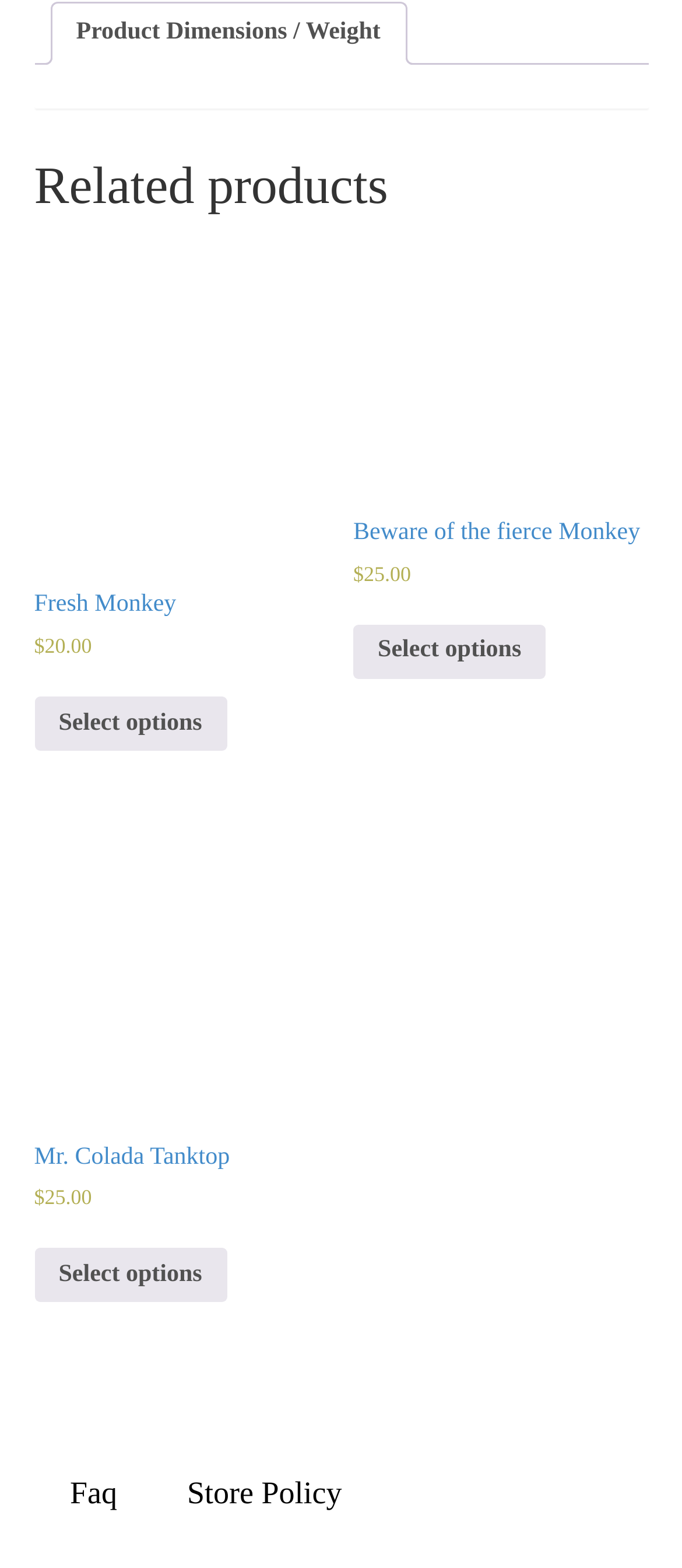Pinpoint the bounding box coordinates of the element you need to click to execute the following instruction: "Click on the 'TAGS' label". The bounding box should be represented by four float numbers between 0 and 1, in the format [left, top, right, bottom].

None